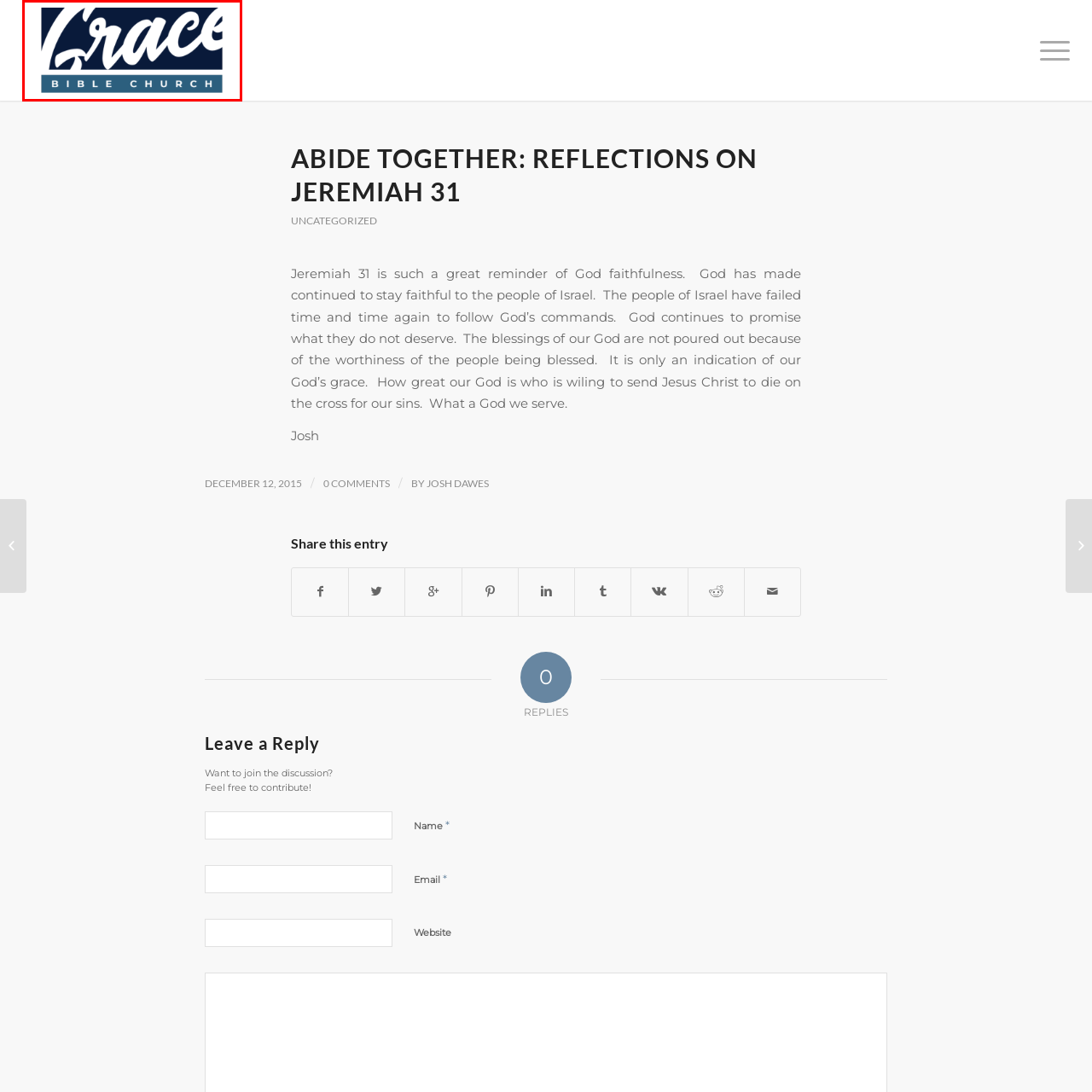What does the logo of Grace Bible Church represent?
Direct your attention to the image marked by the red bounding box and provide a detailed answer based on the visual details available.

The caption explains that the logo encapsulates the church's mission and community focus, making it a recognizable symbol for congregants and visitors alike, which suggests that the logo represents the church's values and purpose.